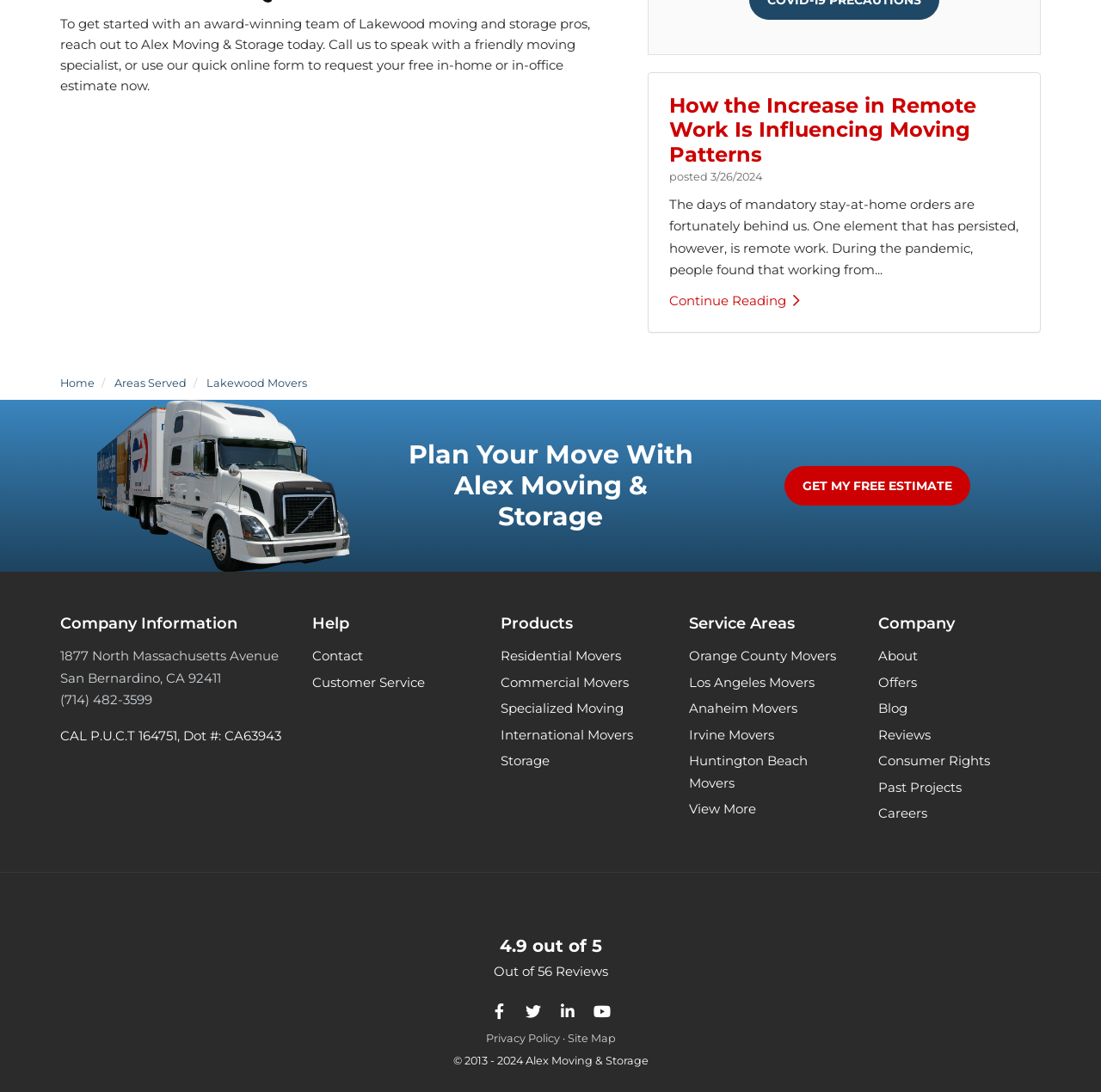Provide the bounding box coordinates of the section that needs to be clicked to accomplish the following instruction: "Search."

None